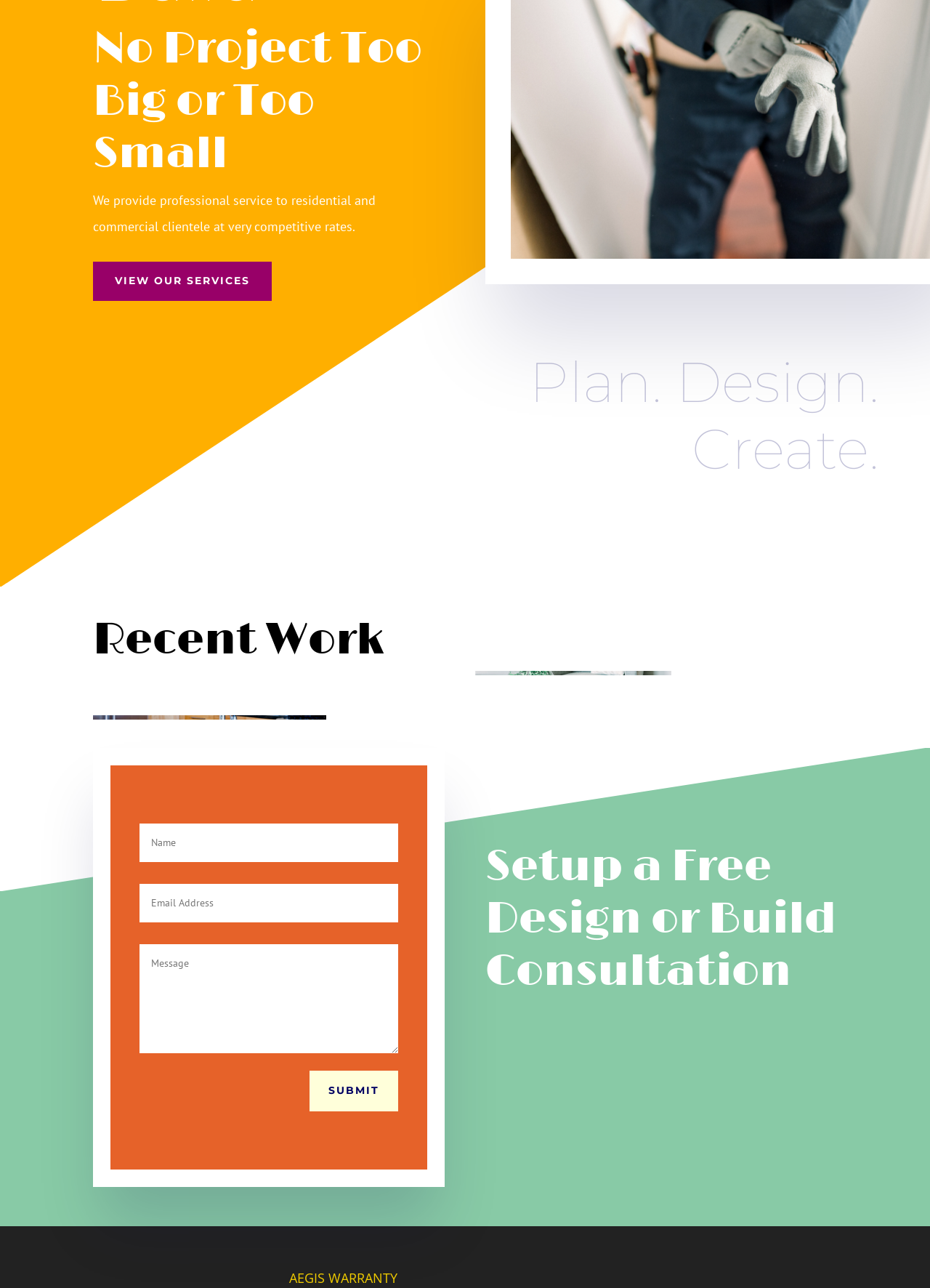What is the company's design philosophy?
Refer to the image and respond with a one-word or short-phrase answer.

Plan. Design. Create.